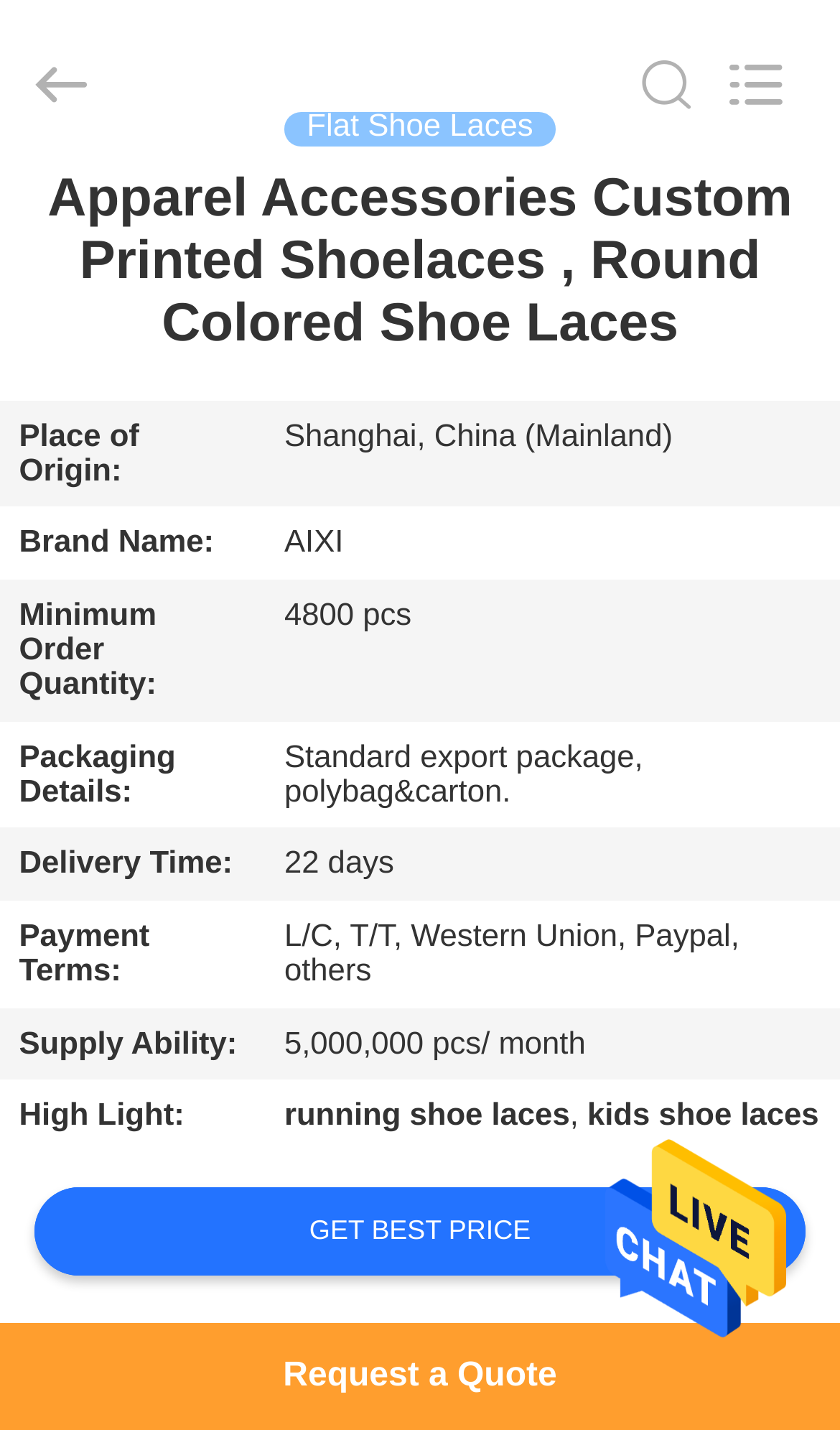Pinpoint the bounding box coordinates of the clickable element needed to complete the instruction: "Contact us". The coordinates should be provided as four float numbers between 0 and 1: [left, top, right, bottom].

[0.0, 0.663, 0.304, 0.749]